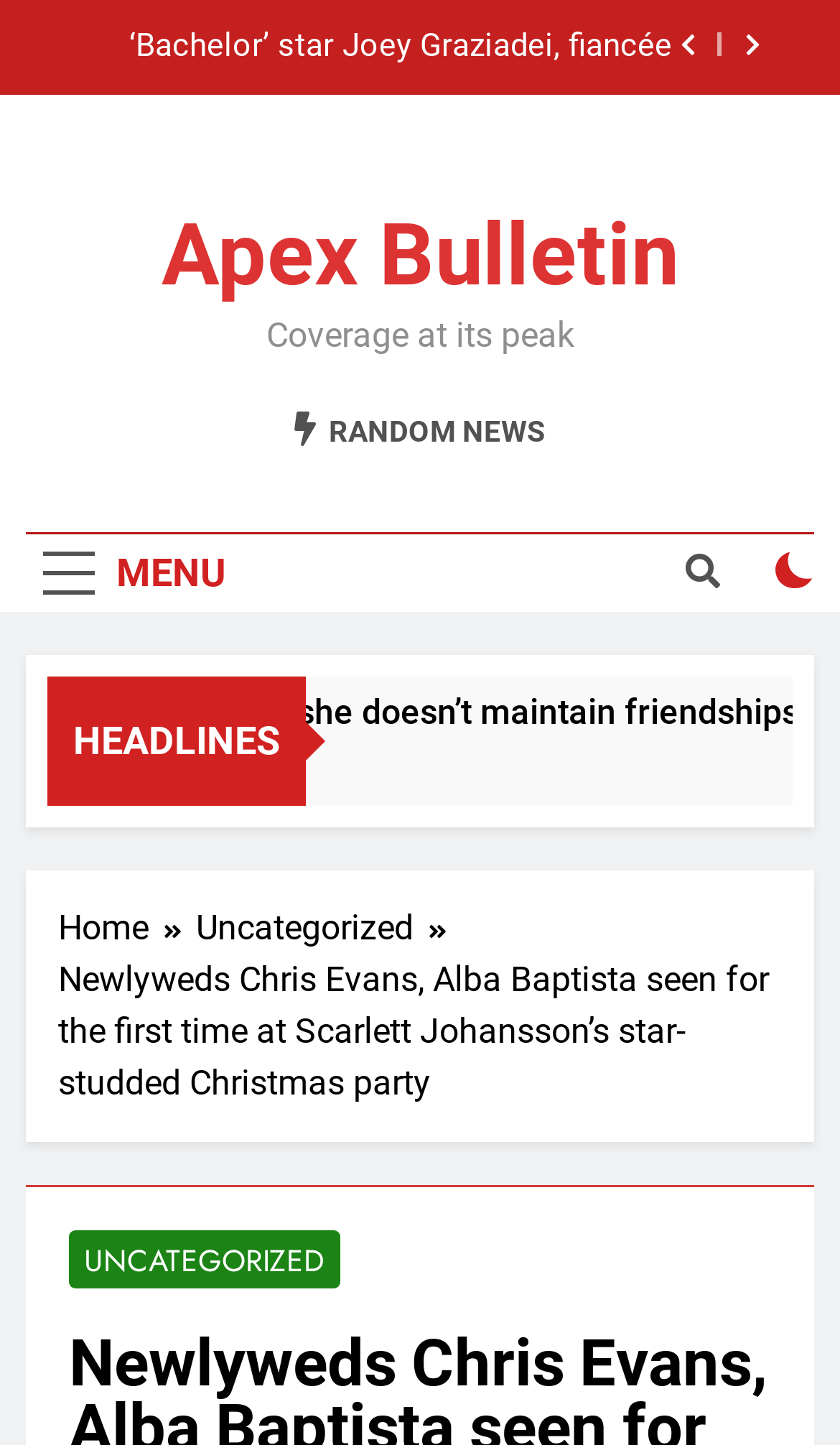Please find the bounding box for the UI element described by: "29 mins ago".

[0.4, 0.513, 0.577, 0.541]